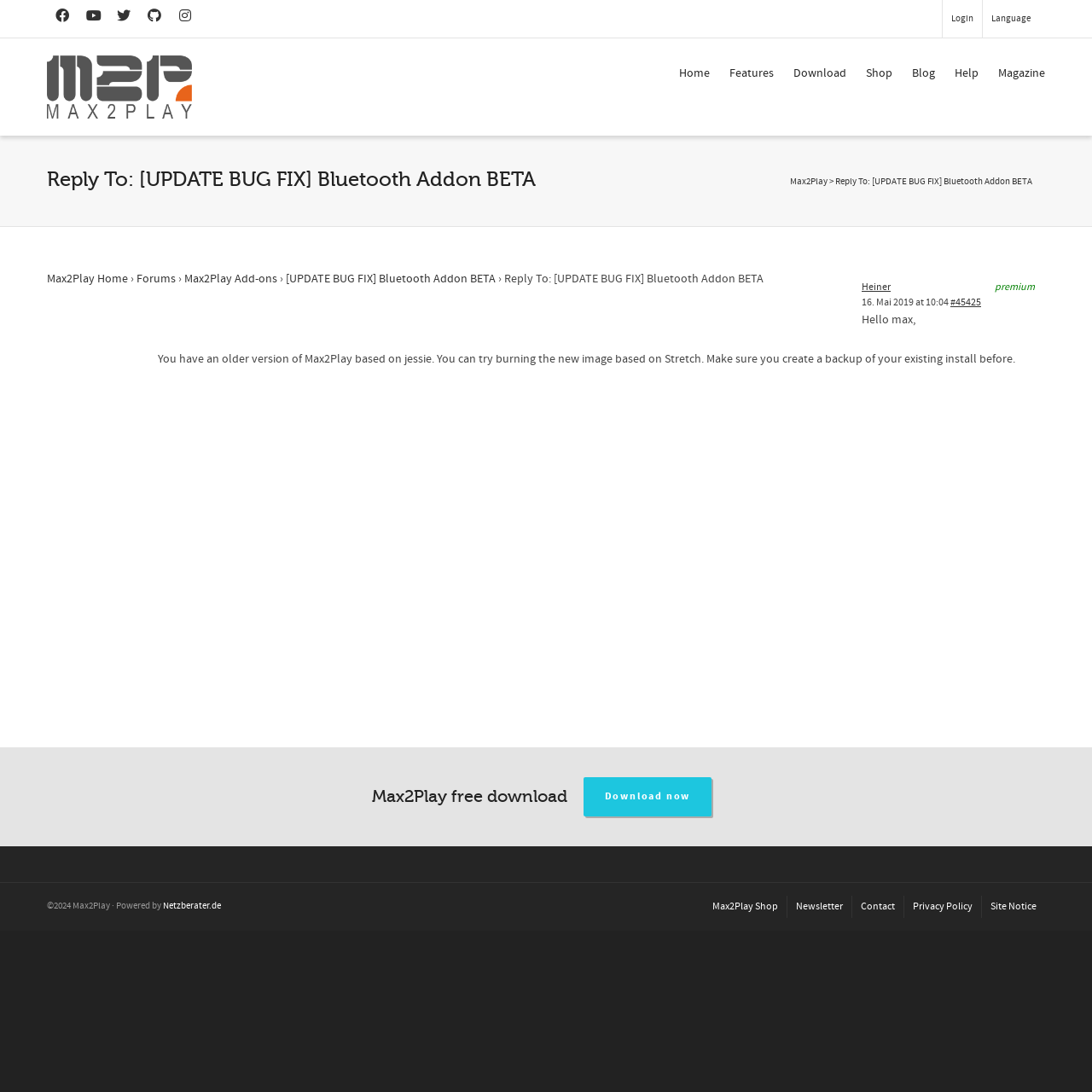Please identify the bounding box coordinates of the element I should click to complete this instruction: 'Go to previous page'. The coordinates should be given as four float numbers between 0 and 1, like this: [left, top, right, bottom].

None